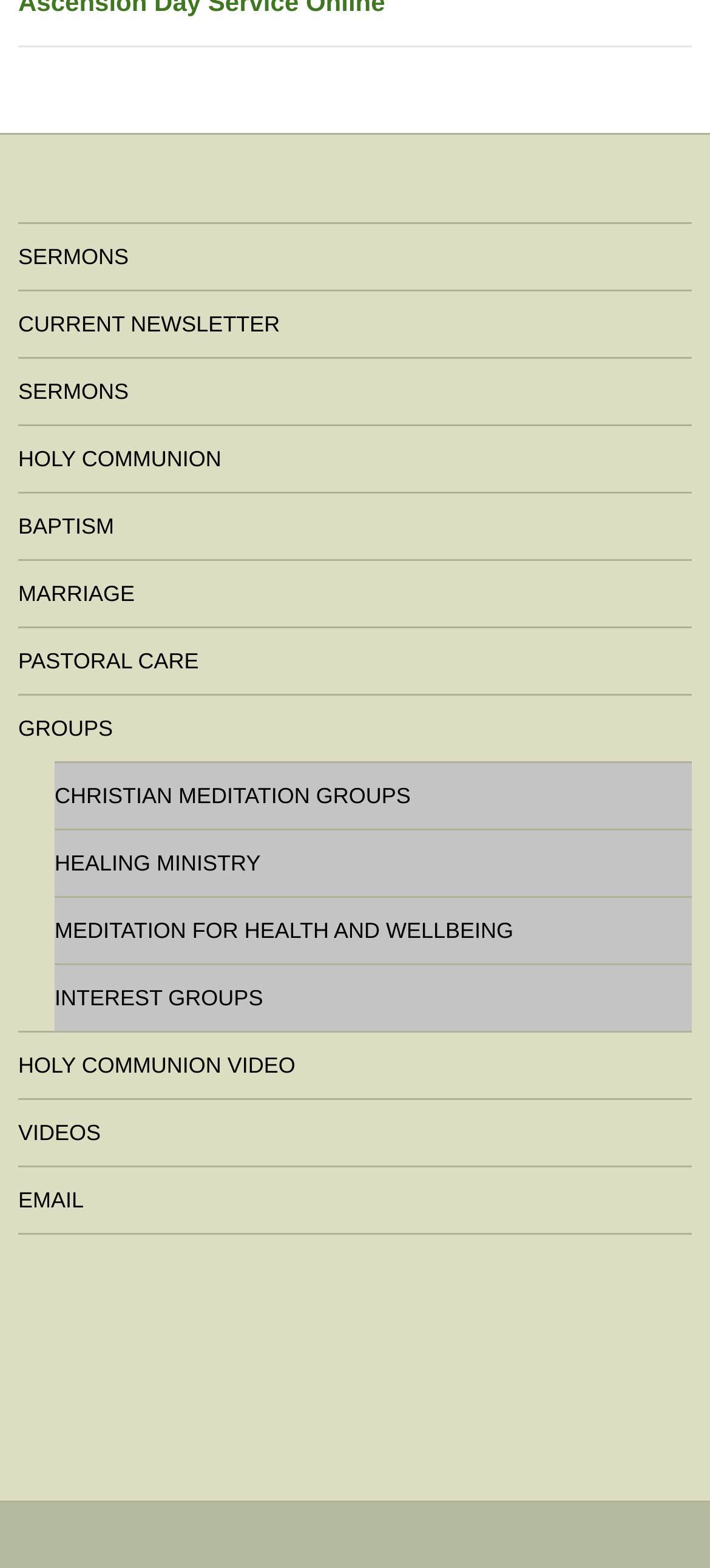Please answer the following query using a single word or phrase: 
What is the last link in the top menu?

VIDEOS